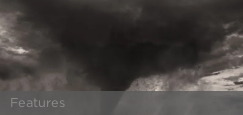Elaborate on the image by describing it in detail.

The image features a dramatic scene depicting a tornado forming against a dark, tumultuous sky, symbolizing the chaos and danger associated with extreme weather events. Below the tornado, the word "Features" is displayed prominently, indicating that this image is likely part of an article or section focused on significant topics related to disasters or emergency preparedness, particularly in relation to natural phenomena like tornadoes. This visual evokes a sense of urgency and highlights the importance of awareness and readiness in the face of natural disasters.